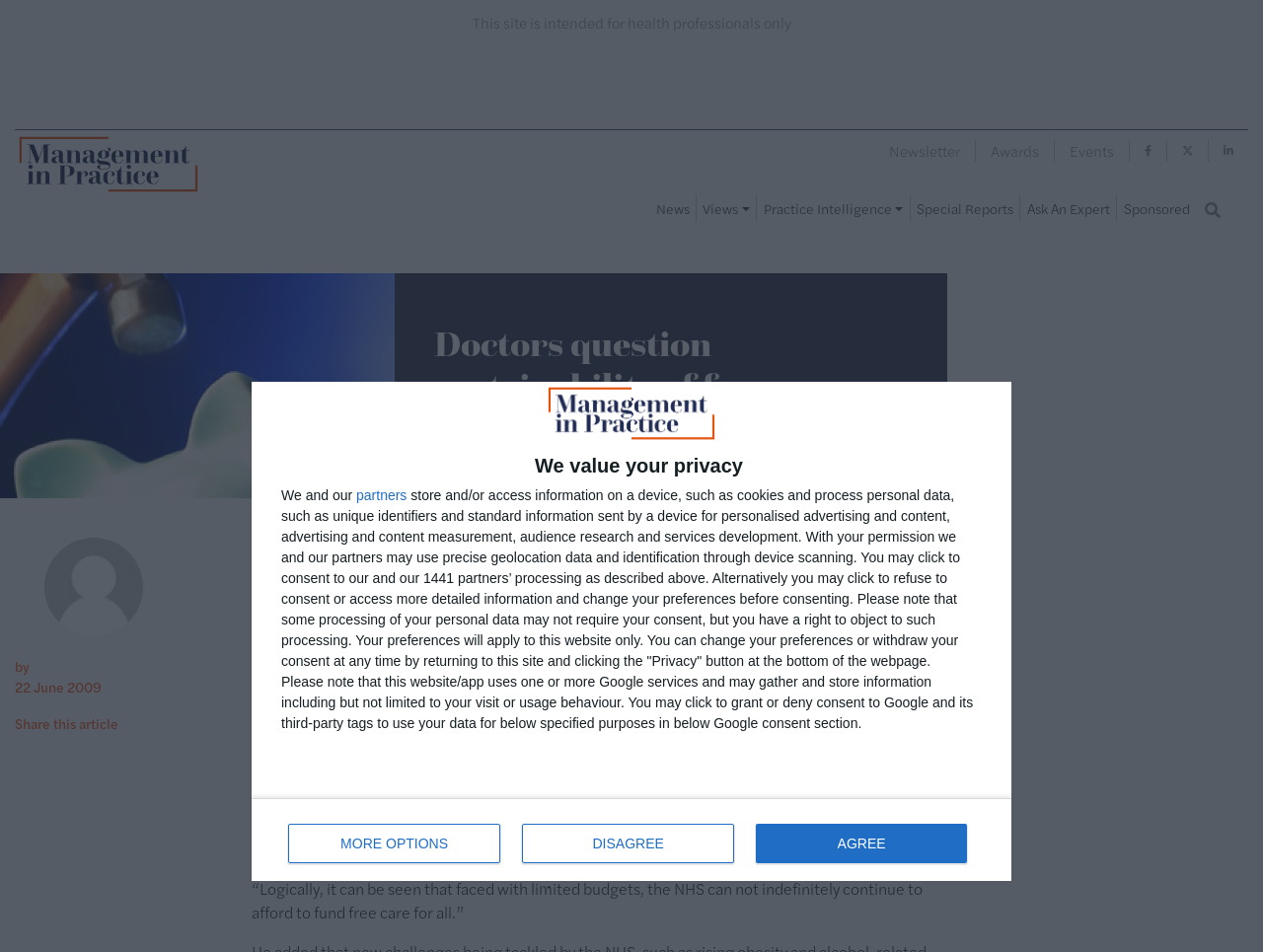Determine the main heading text of the webpage.

Doctors question sustainability of free healthcare